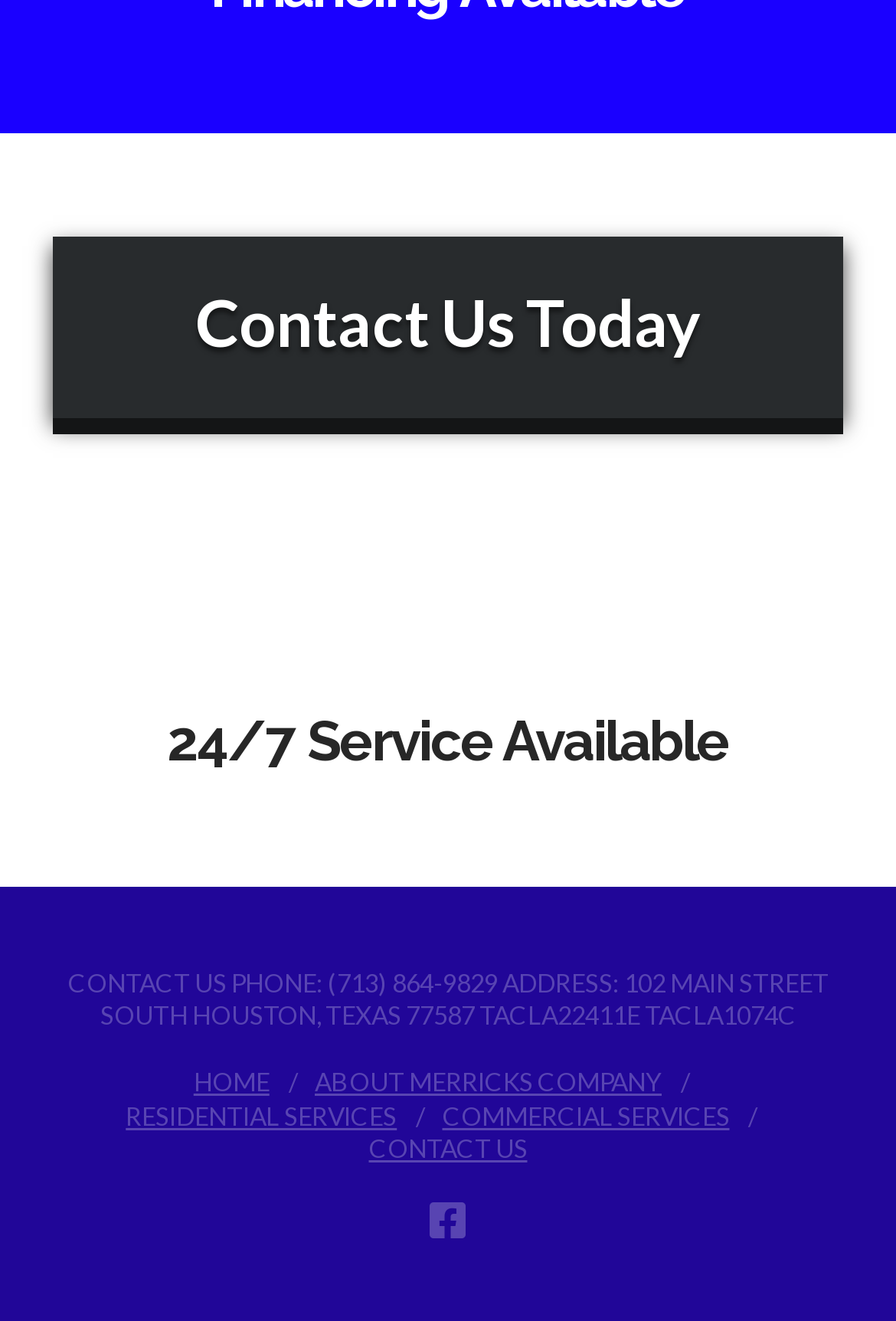Using the element description provided, determine the bounding box coordinates in the format (top-left x, top-left y, bottom-right x, bottom-right y). Ensure that all values are floating point numbers between 0 and 1. Element description: Home

[0.216, 0.807, 0.301, 0.832]